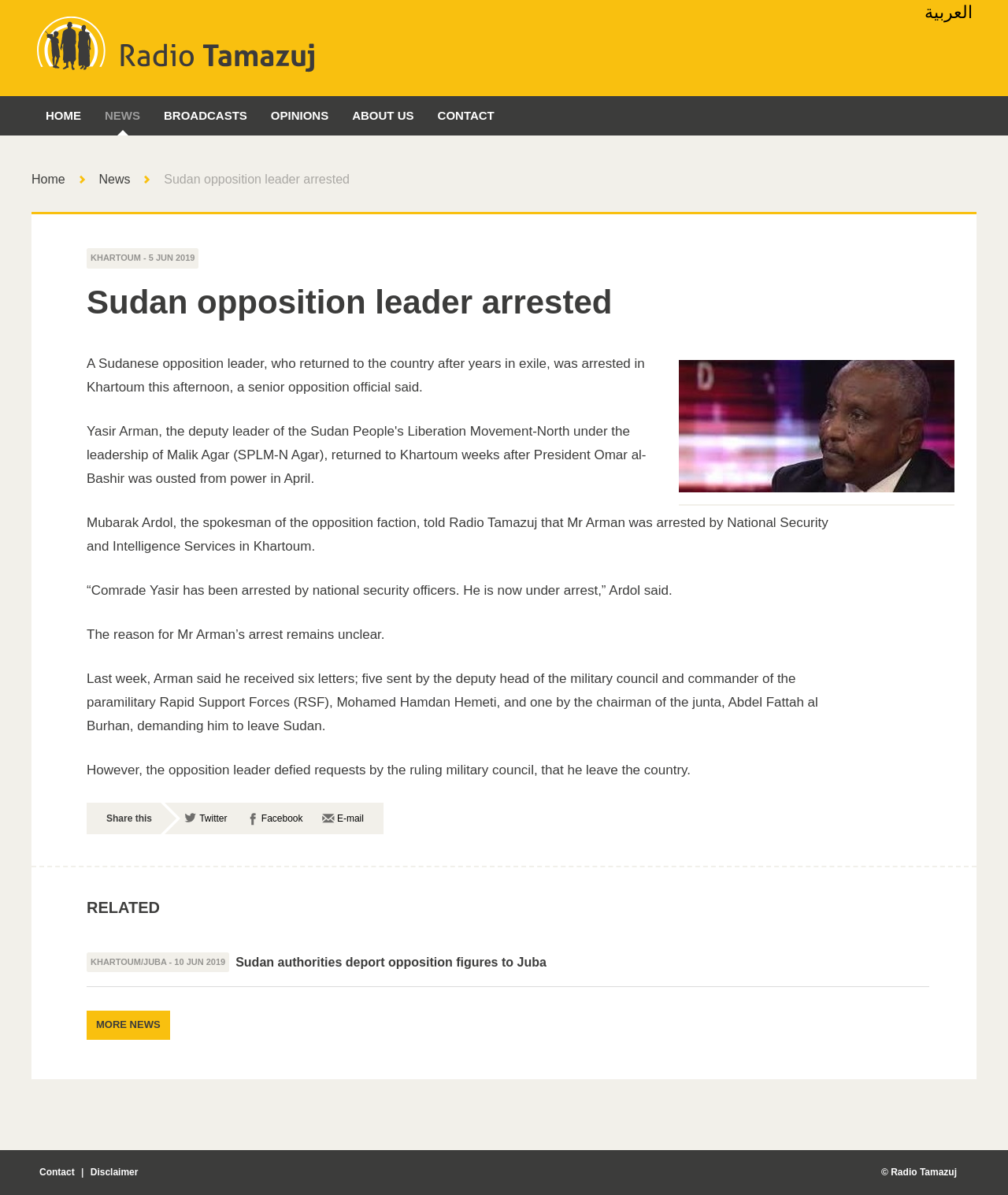Please identify the bounding box coordinates of the element's region that needs to be clicked to fulfill the following instruction: "Go to home page". The bounding box coordinates should consist of four float numbers between 0 and 1, i.e., [left, top, right, bottom].

[0.034, 0.08, 0.092, 0.113]